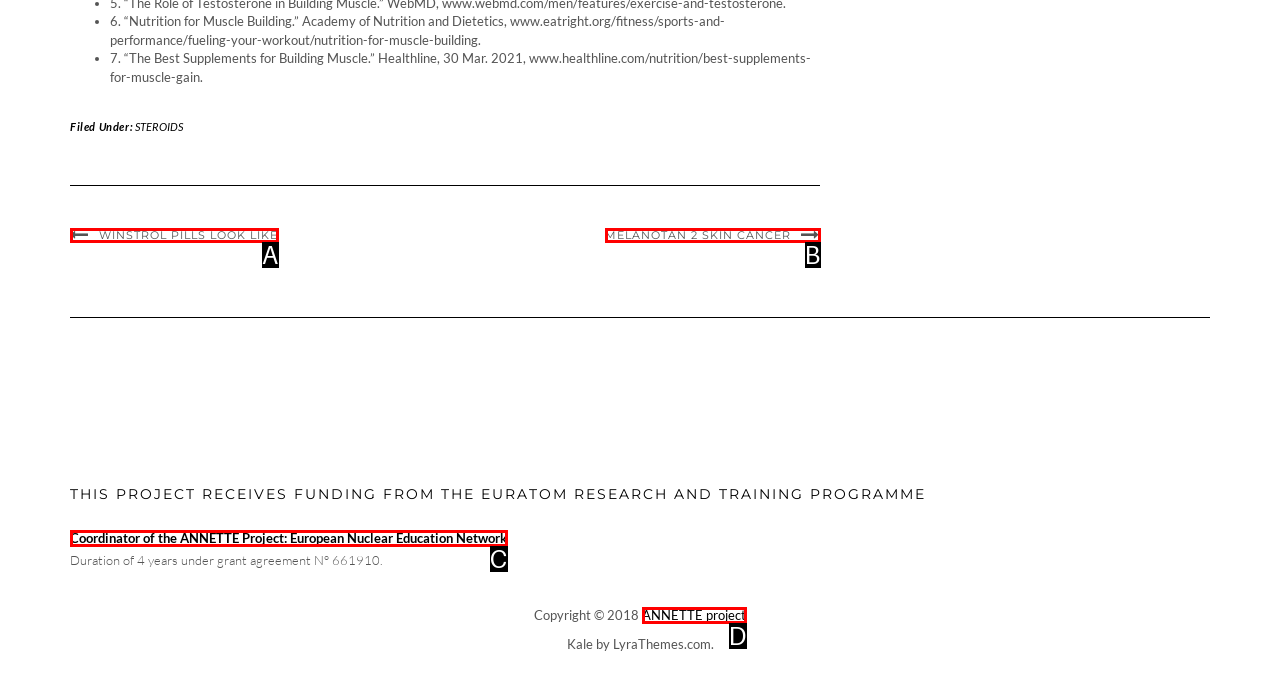Given the description: Melanotan 2 skin cancer, identify the matching HTML element. Provide the letter of the correct option.

B